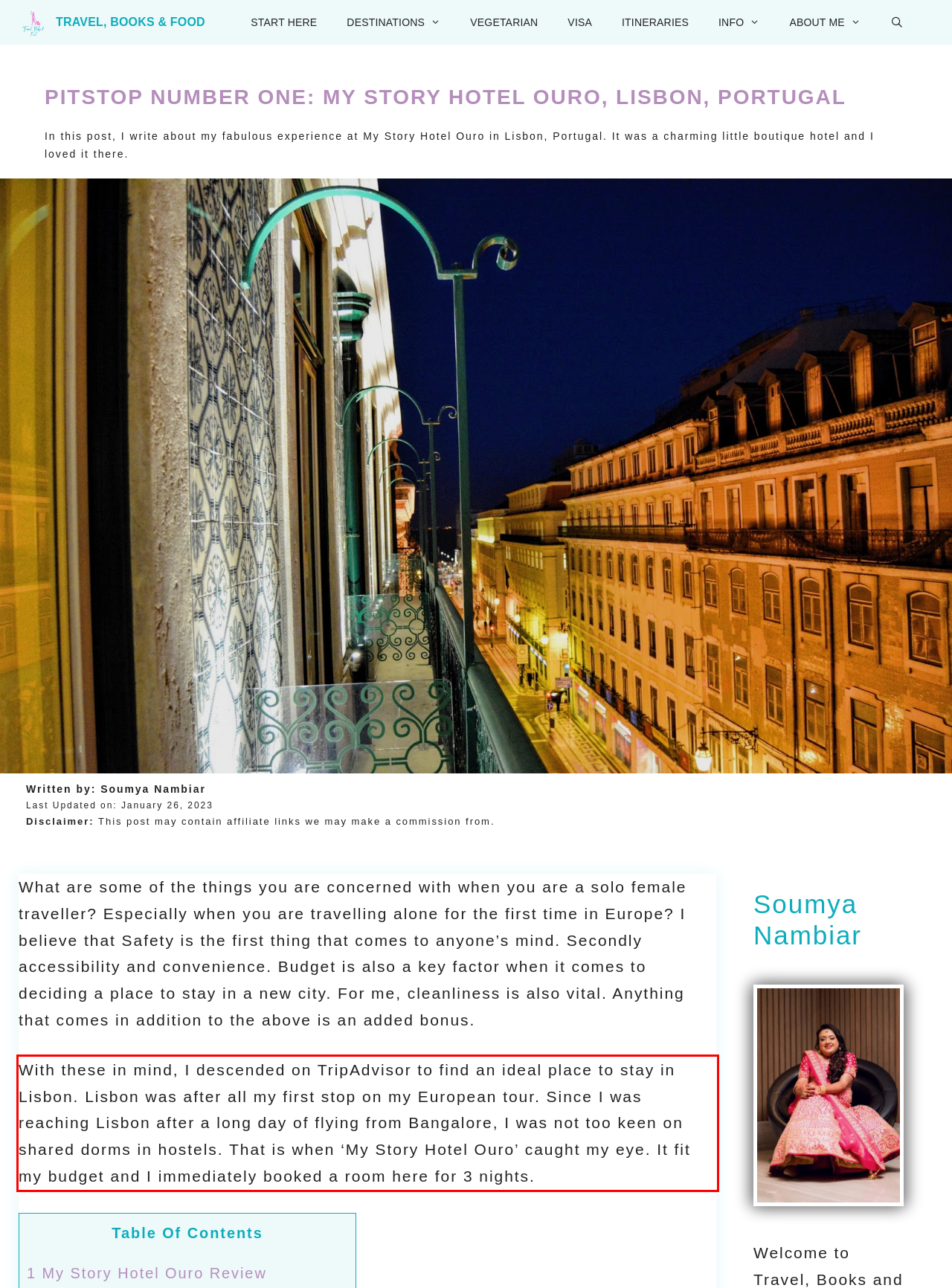Identify the red bounding box in the webpage screenshot and perform OCR to generate the text content enclosed.

With these in mind, I descended on TripAdvisor to find an ideal place to stay in Lisbon. Lisbon was after all my first stop on my European tour. Since I was reaching Lisbon after a long day of flying from Bangalore, I was not too keen on shared dorms in hostels. That is when ‘My Story Hotel Ouro’ caught my eye. It fit my budget and I immediately booked a room here for 3 nights.